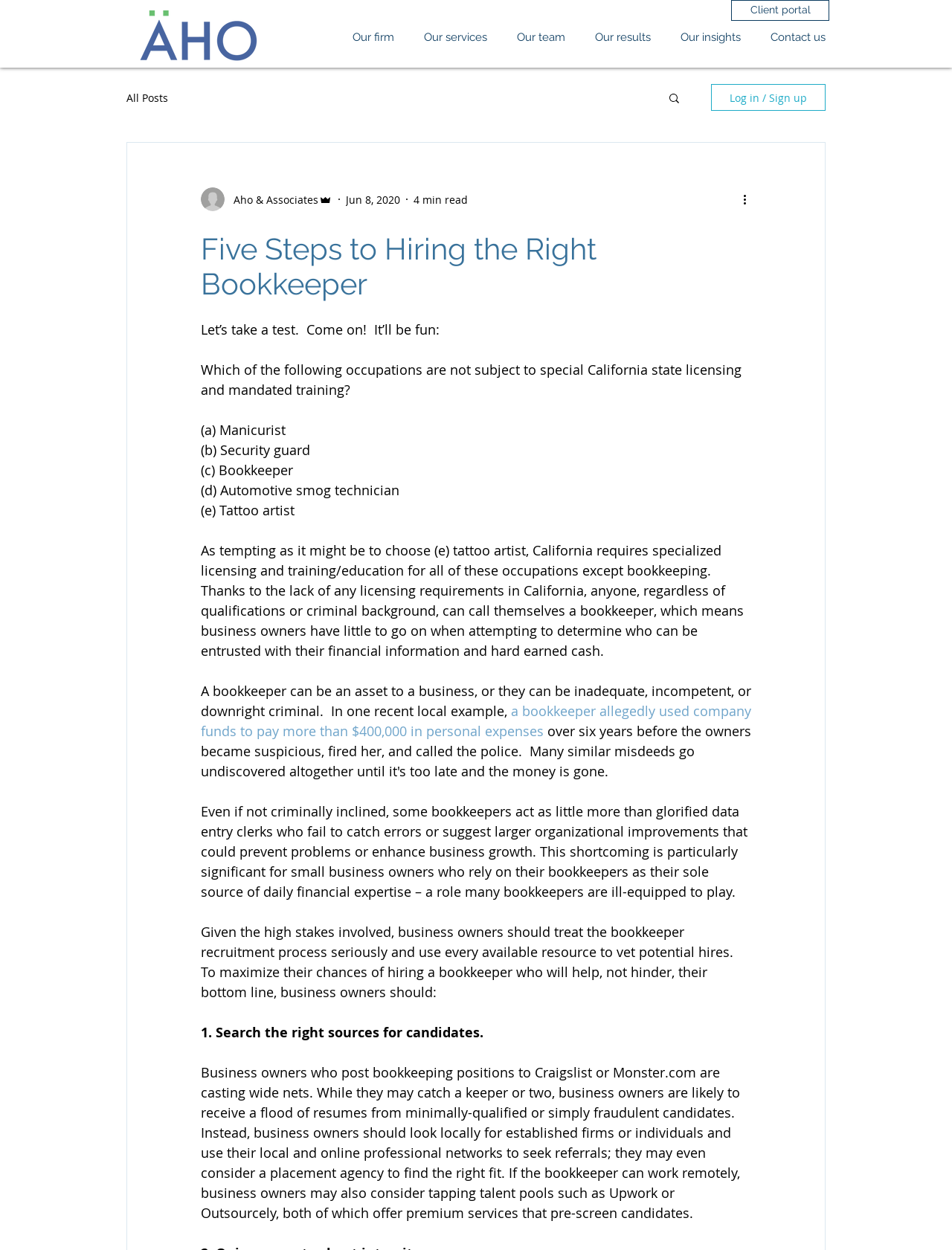Find and indicate the bounding box coordinates of the region you should select to follow the given instruction: "View 'All Posts' in the blog".

[0.133, 0.072, 0.177, 0.084]